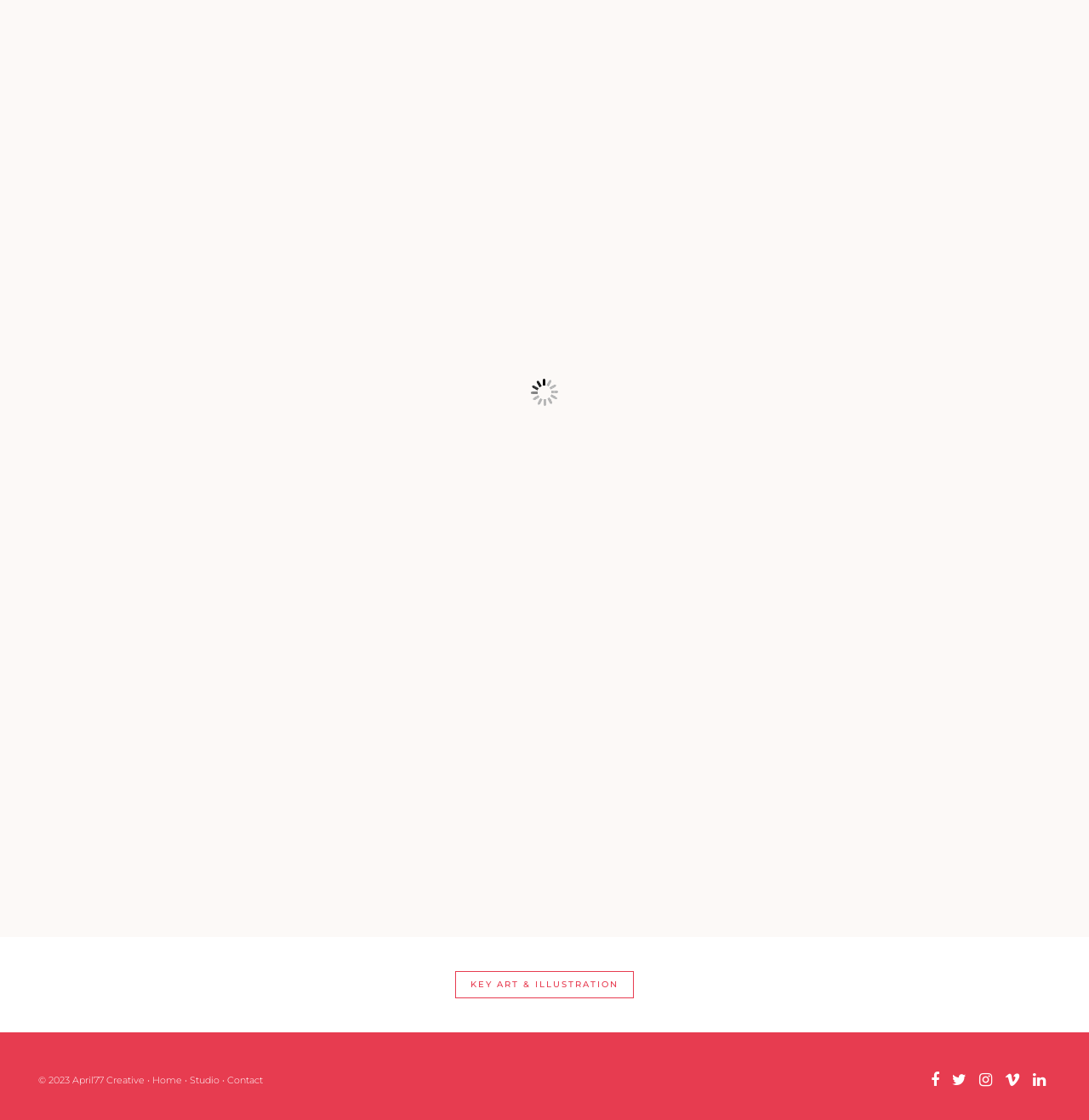Extract the bounding box of the UI element described as: "Studio".

[0.174, 0.959, 0.202, 0.97]